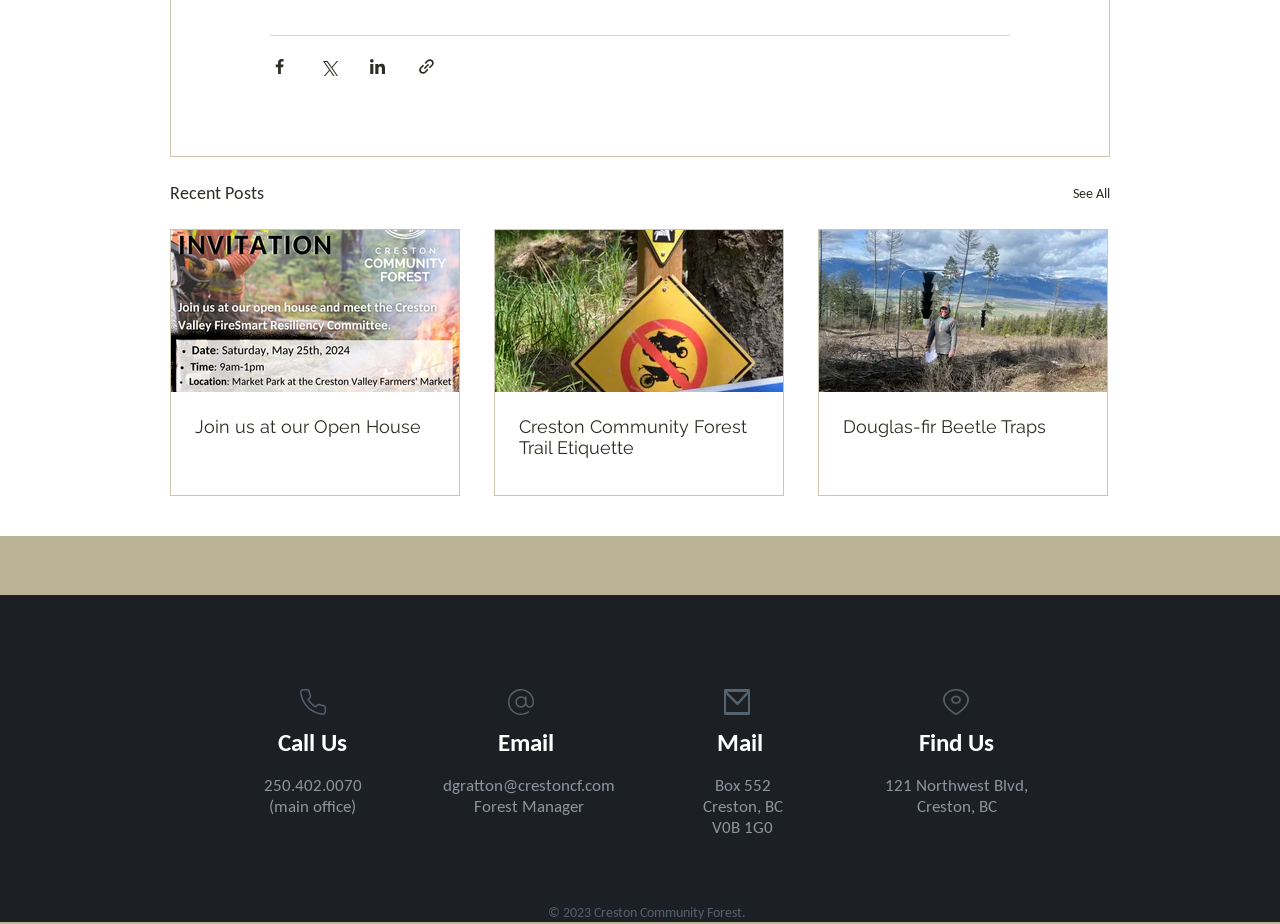Give a succinct answer to this question in a single word or phrase: 
How many social media sharing buttons are there?

4